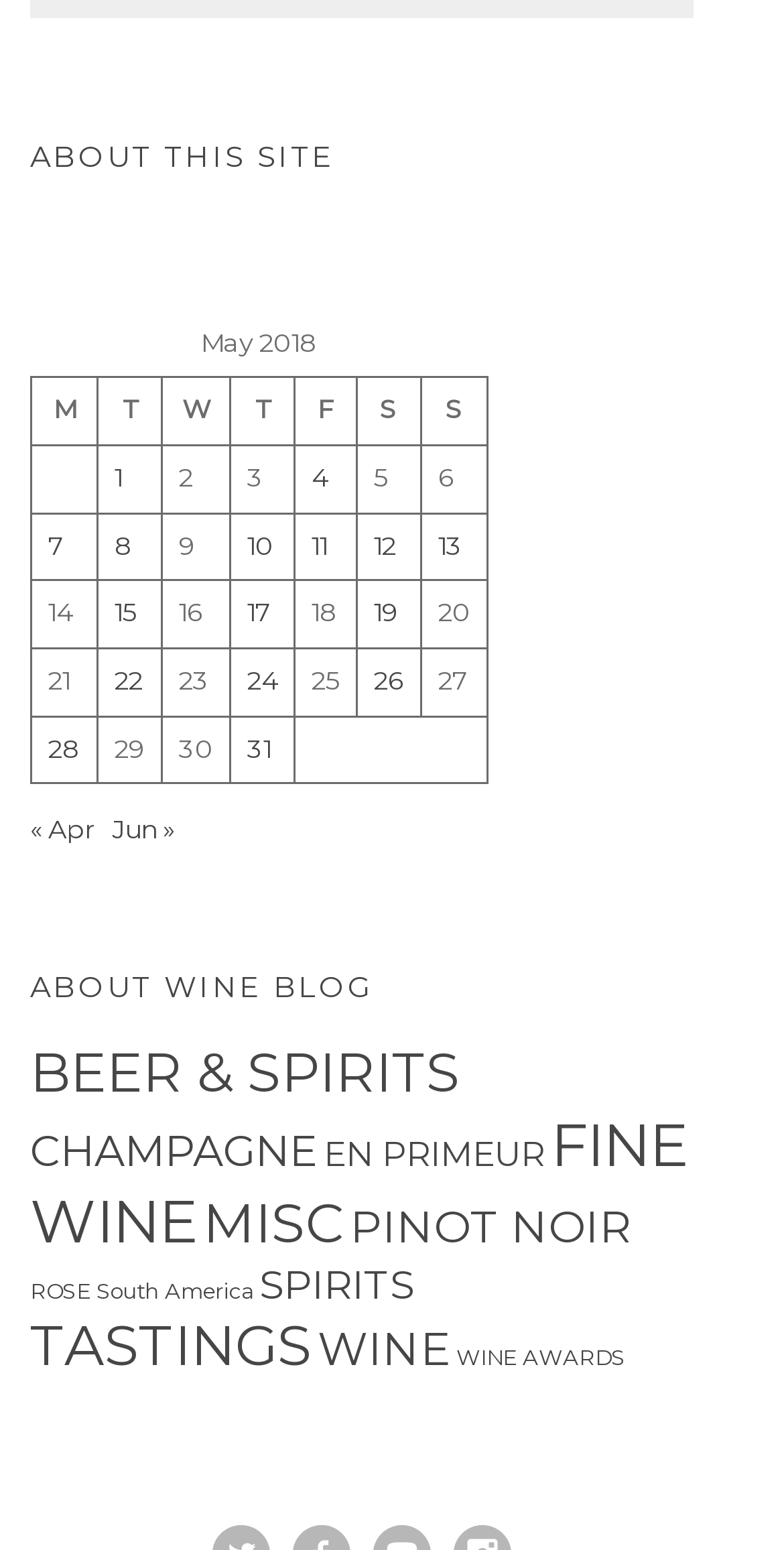Please determine the bounding box coordinates of the element to click in order to execute the following instruction: "Read about champagne". The coordinates should be four float numbers between 0 and 1, specified as [left, top, right, bottom].

[0.038, 0.726, 0.405, 0.758]